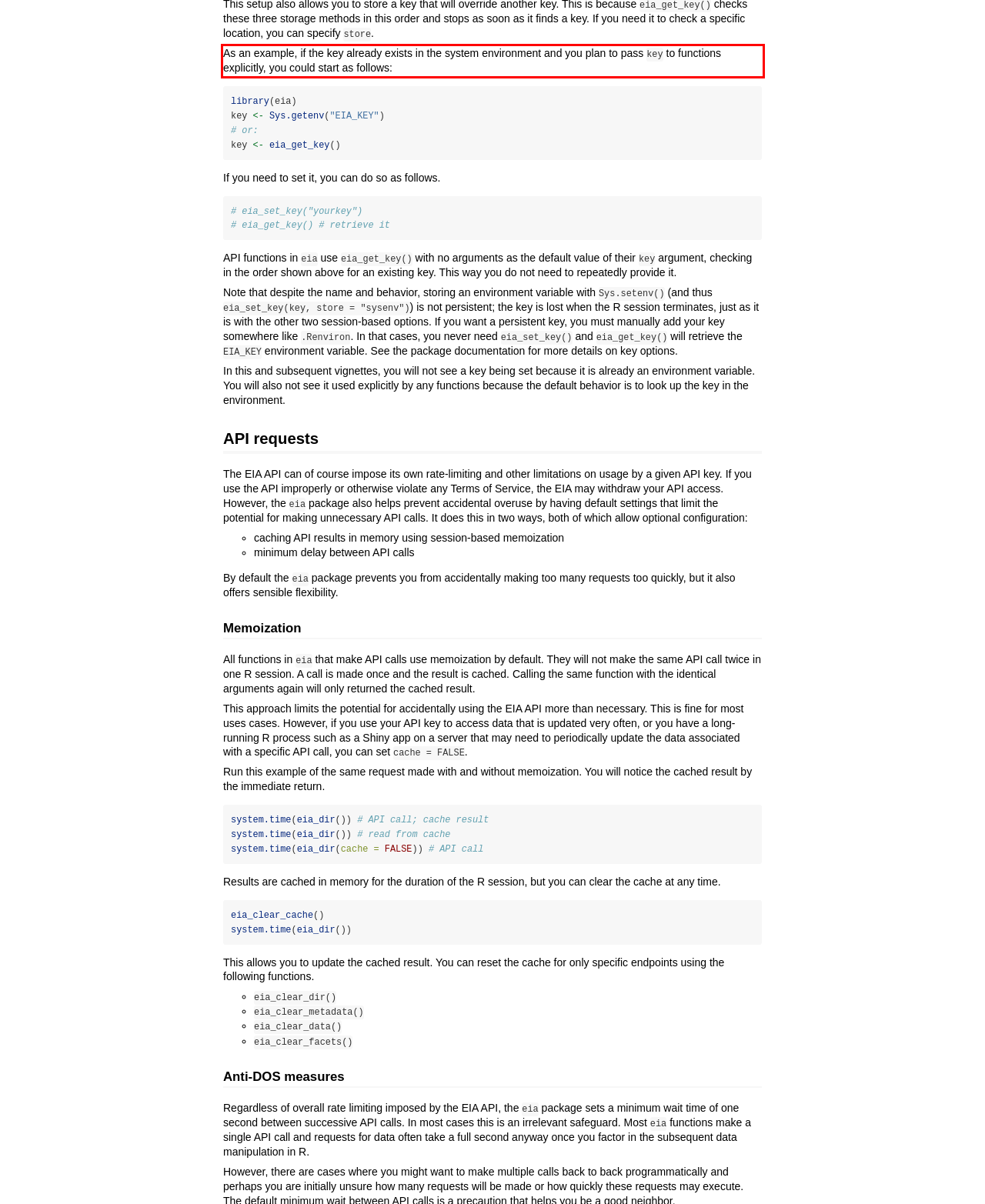Please look at the screenshot provided and find the red bounding box. Extract the text content contained within this bounding box.

As an example, if the key already exists in the system environment and you plan to pass key to functions explicitly, you could start as follows: